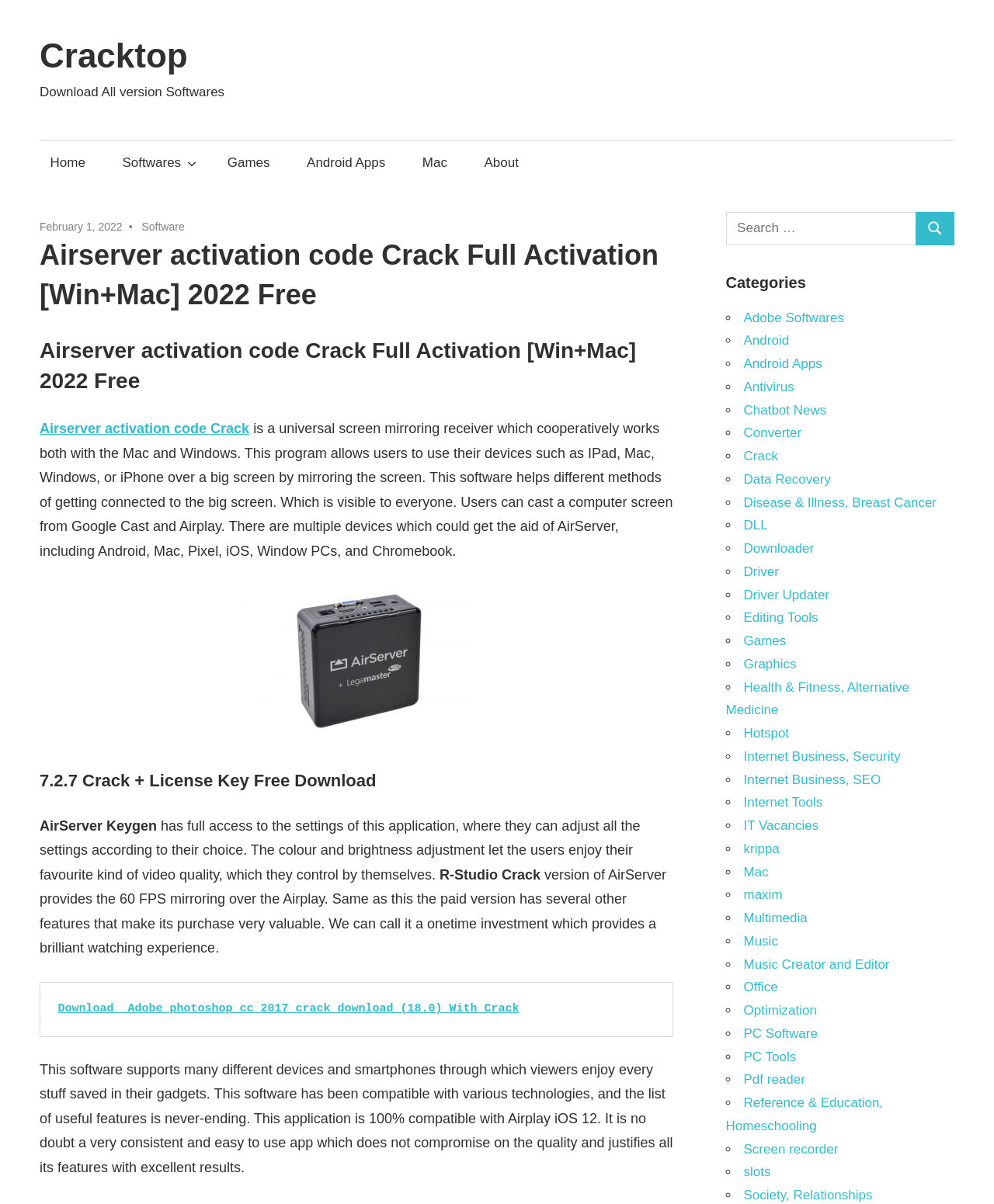Determine the coordinates of the bounding box for the clickable area needed to execute this instruction: "Download Adobe Photoshop CC 2017 crack".

[0.058, 0.832, 0.522, 0.843]